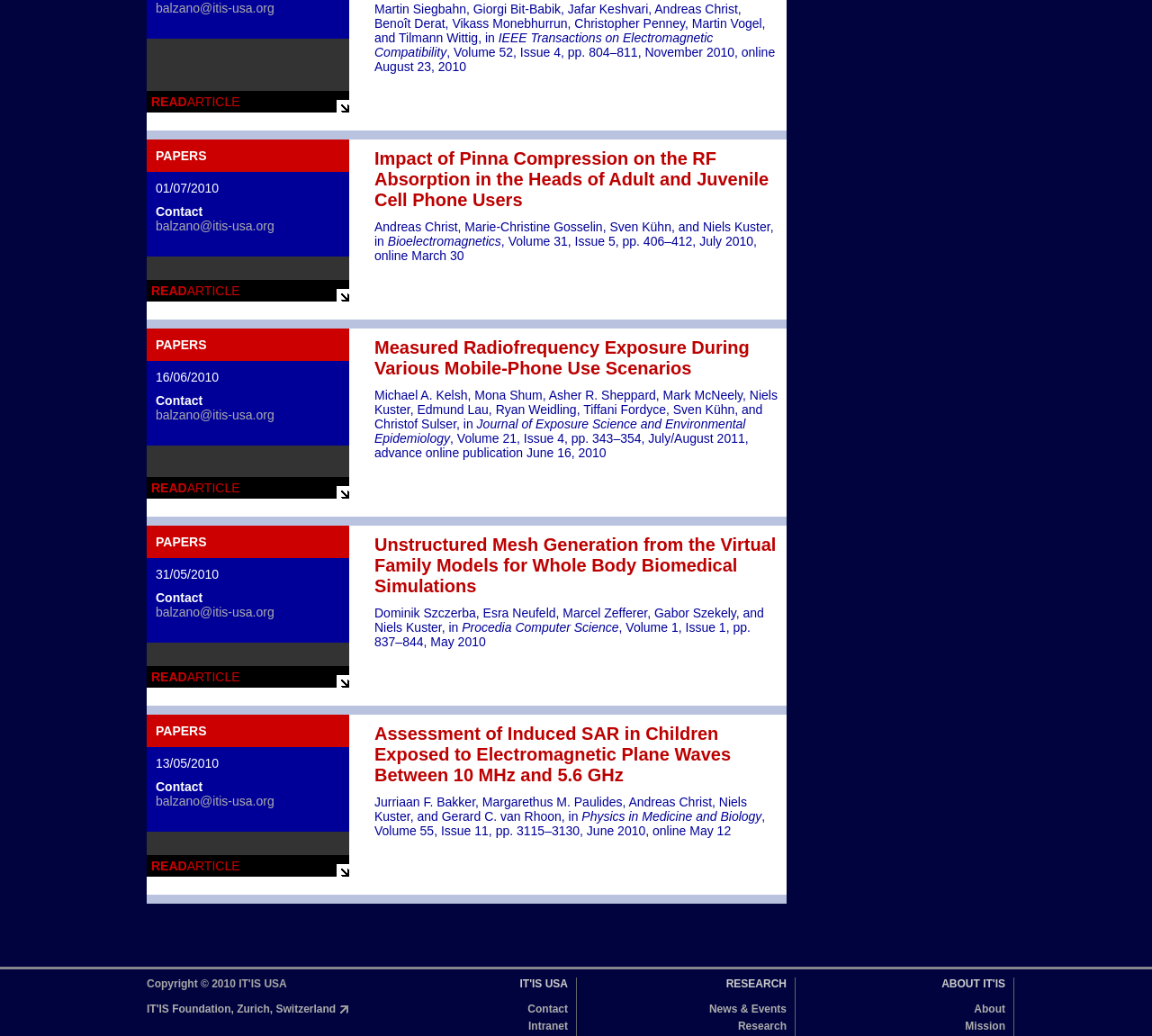Find the bounding box coordinates for the UI element whose description is: "News & Events". The coordinates should be four float numbers between 0 and 1, in the format [left, top, right, bottom].

[0.616, 0.968, 0.683, 0.98]